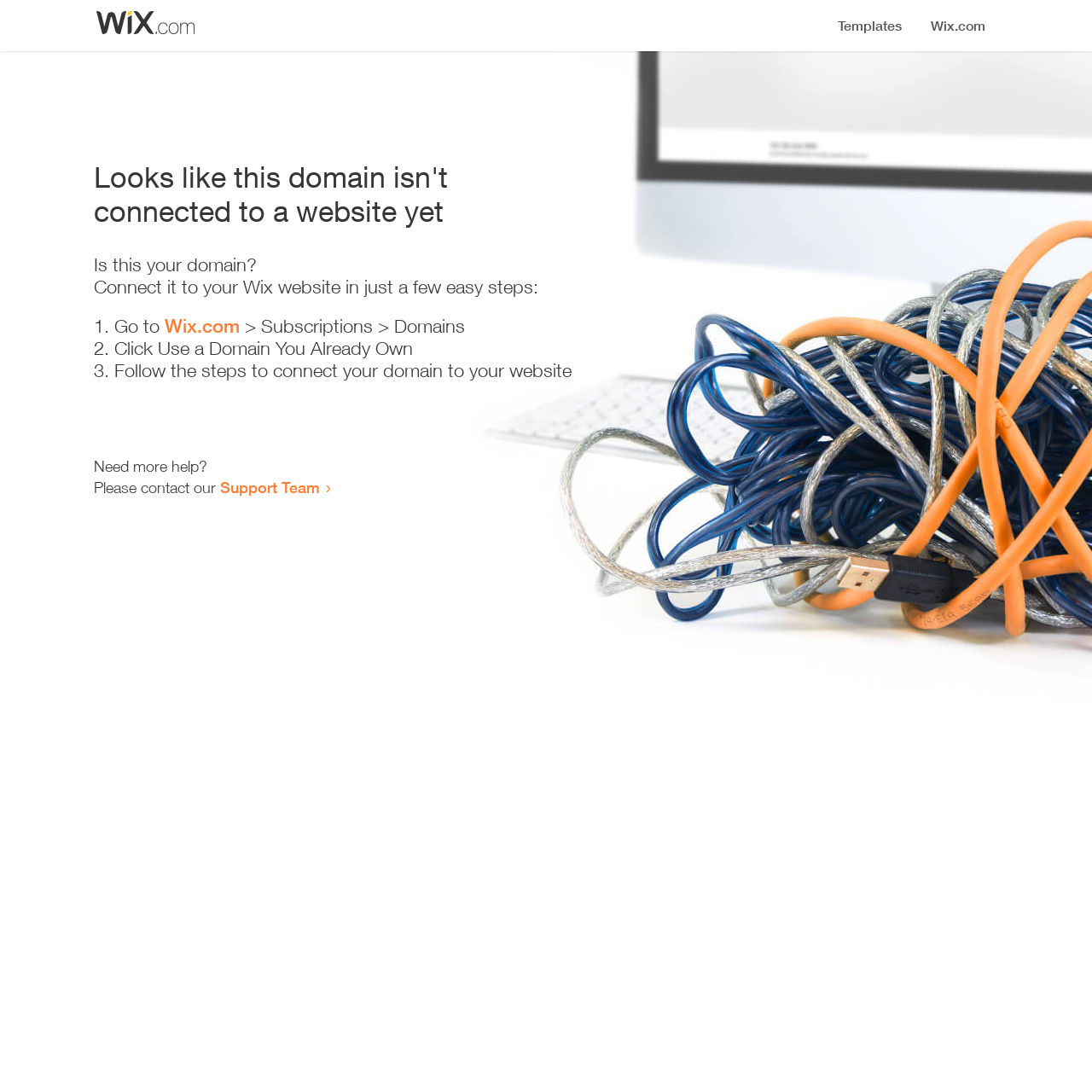Bounding box coordinates should be provided in the format (top-left x, top-left y, bottom-right x, bottom-right y) with all values between 0 and 1. Identify the bounding box for this UI element: Wix.com

[0.151, 0.288, 0.22, 0.309]